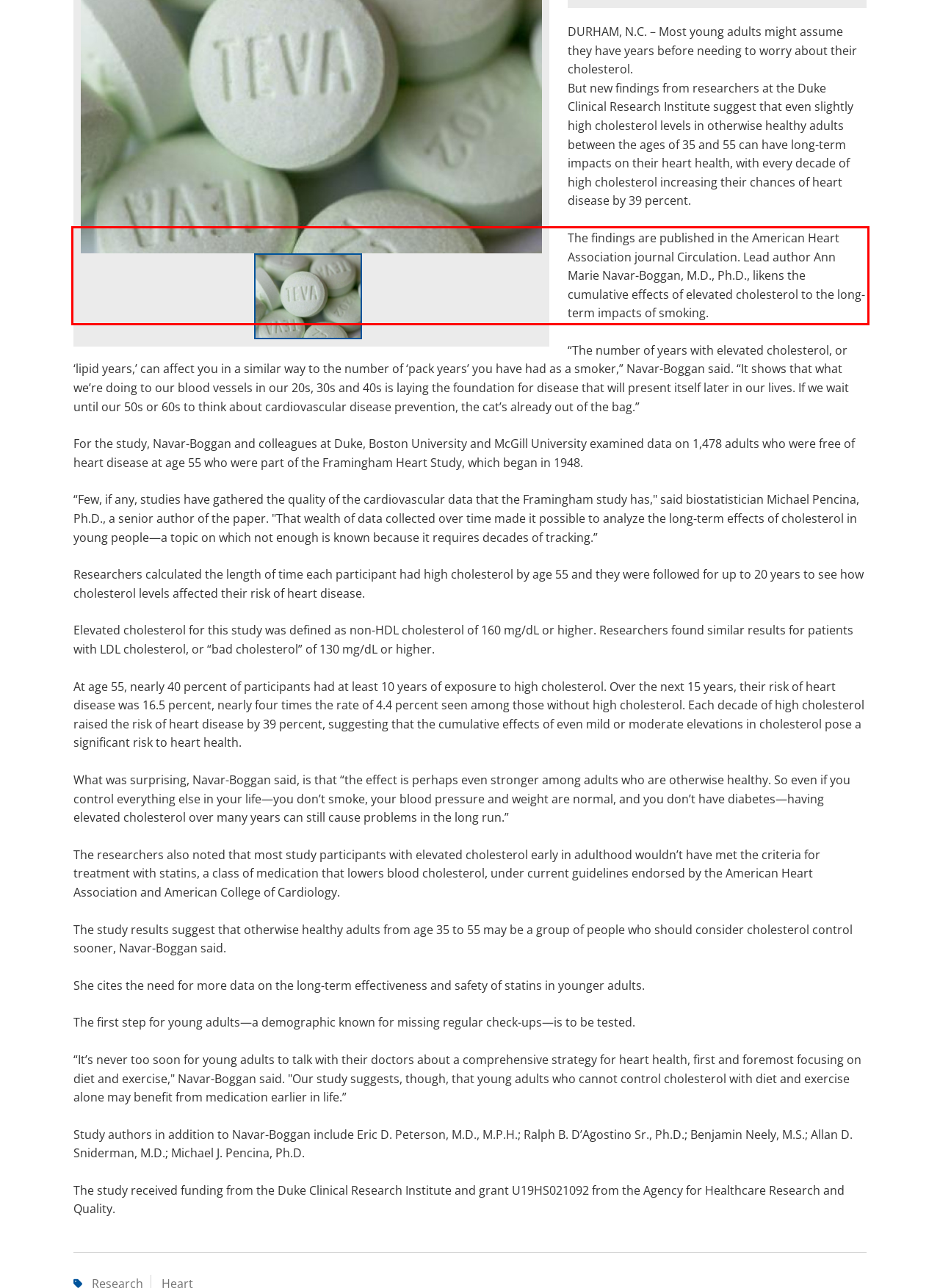From the provided screenshot, extract the text content that is enclosed within the red bounding box.

The findings are published in the American Heart Association journal Circulation. Lead author Ann Marie Navar-Boggan, M.D., Ph.D., likens the cumulative effects of elevated cholesterol to the long-term impacts of smoking.